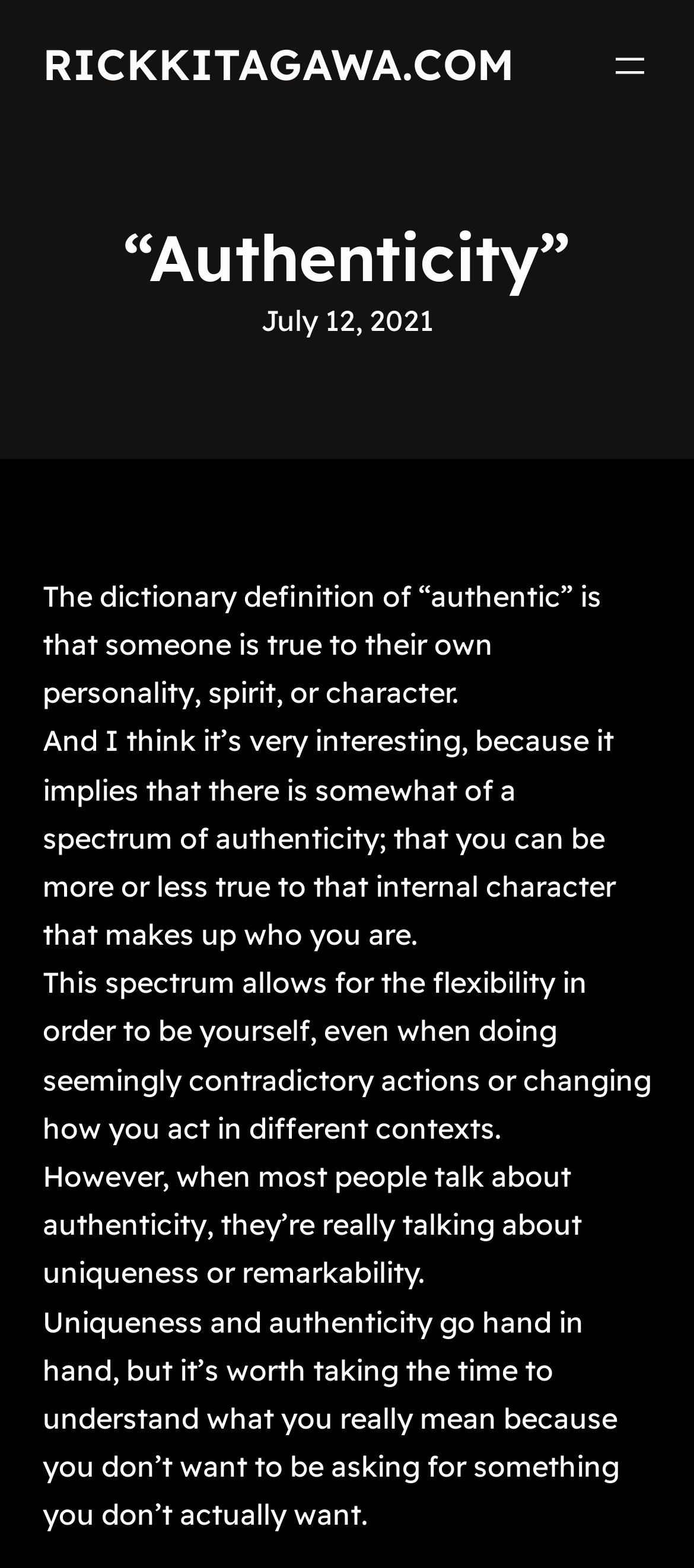What is the definition of 'authentic' according to the dictionary?
Using the picture, provide a one-word or short phrase answer.

true to their own personality, spirit, or character